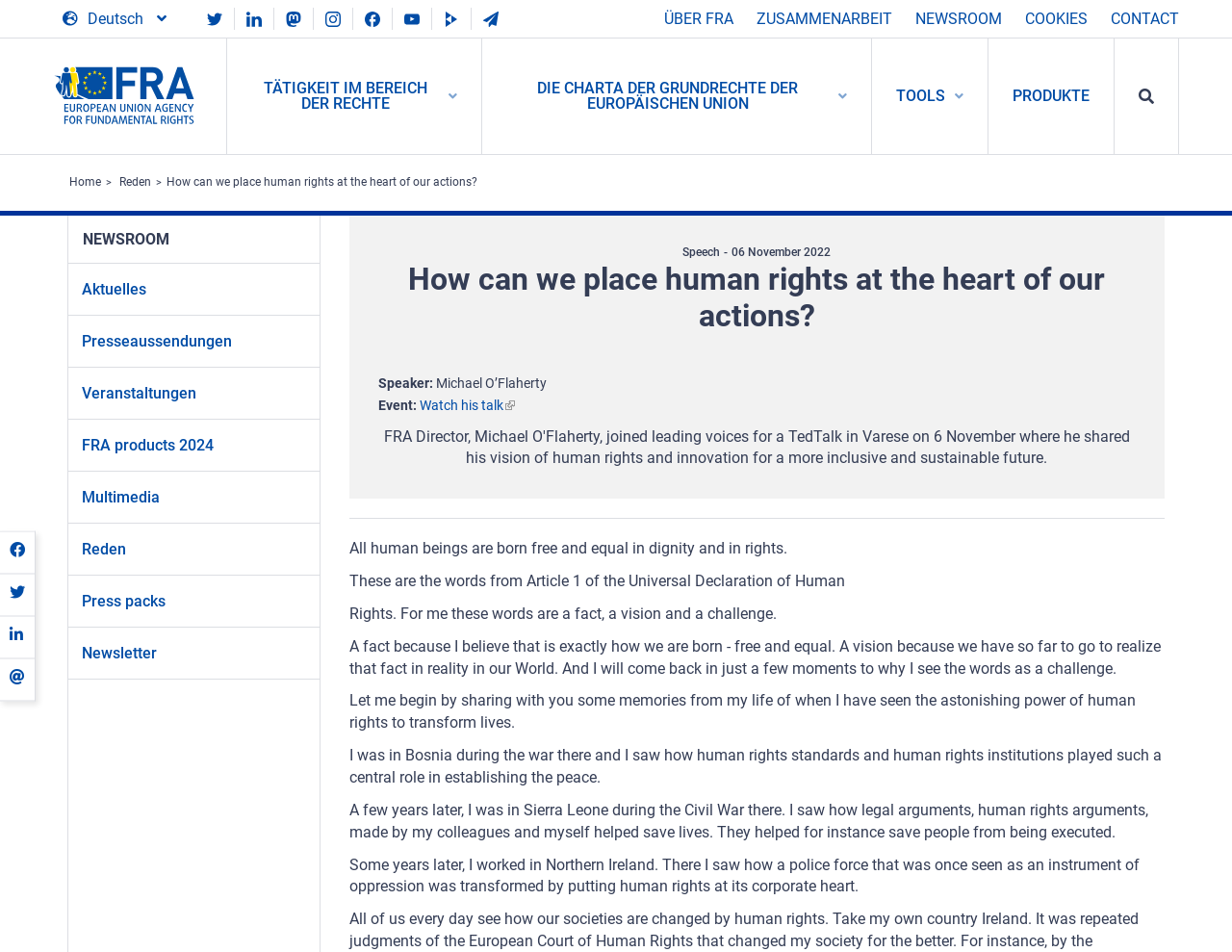Determine the bounding box coordinates of the clickable element to achieve the following action: 'Share on Facebook'. Provide the coordinates as four float values between 0 and 1, formatted as [left, top, right, bottom].

[0.0, 0.558, 0.028, 0.598]